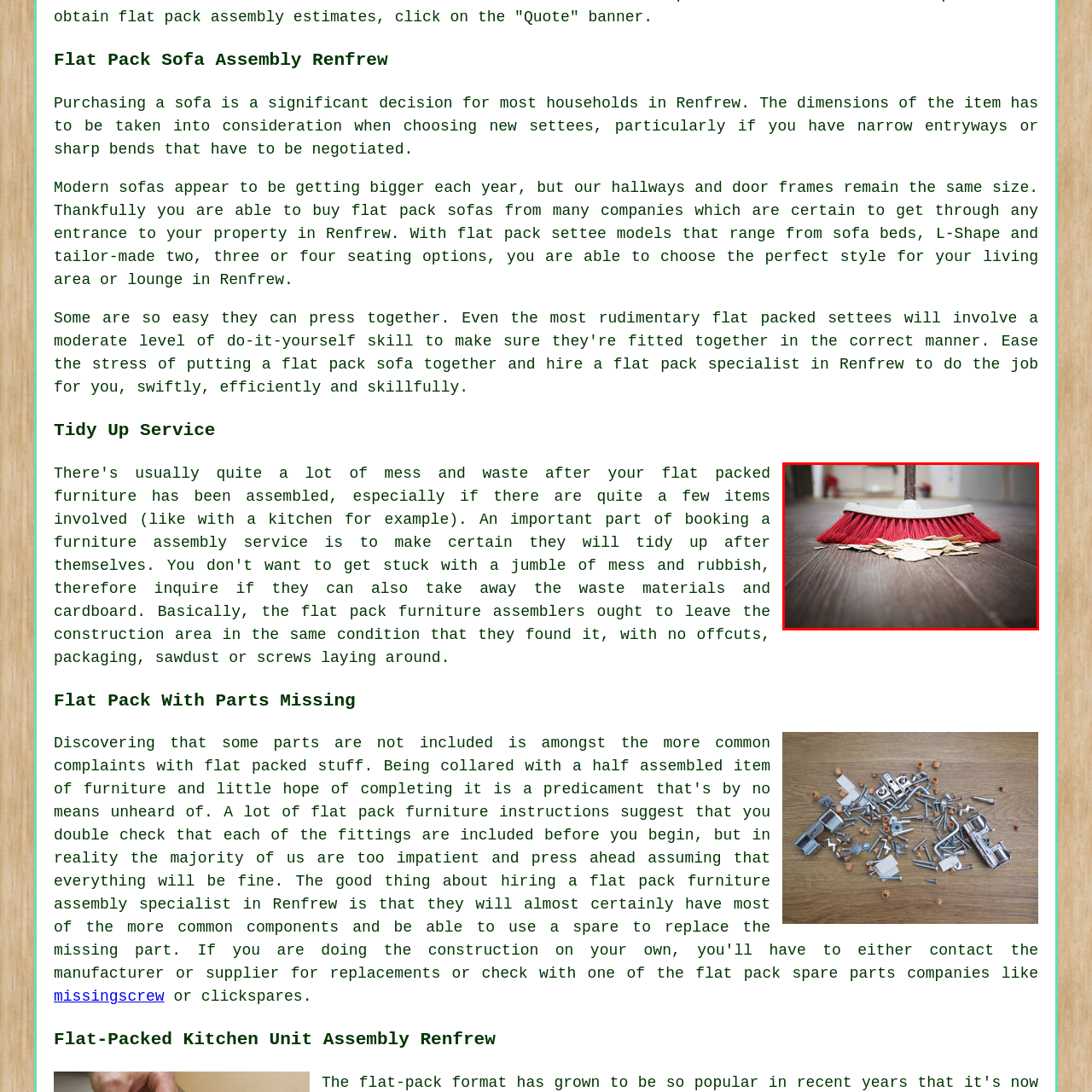What is the broom sweeping up?
Focus on the image inside the red bounding box and offer a thorough and detailed answer to the question.

The caption states that the broom is sweeping up debris from the floor, which is scattered with small pieces of material, implying recent cleaning or renovations.